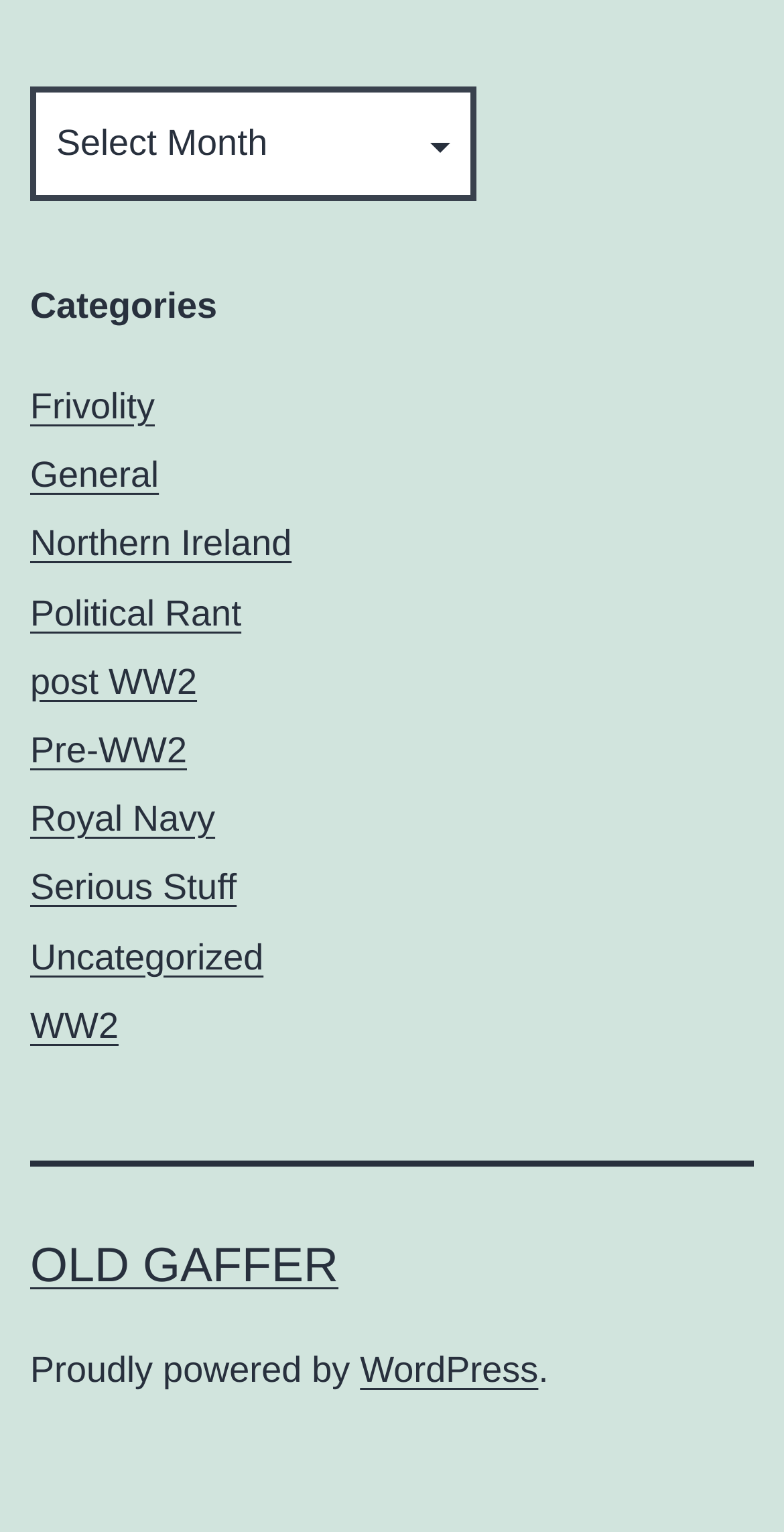Please identify the bounding box coordinates of the element's region that I should click in order to complete the following instruction: "visit the WordPress website". The bounding box coordinates consist of four float numbers between 0 and 1, i.e., [left, top, right, bottom].

[0.459, 0.881, 0.687, 0.907]